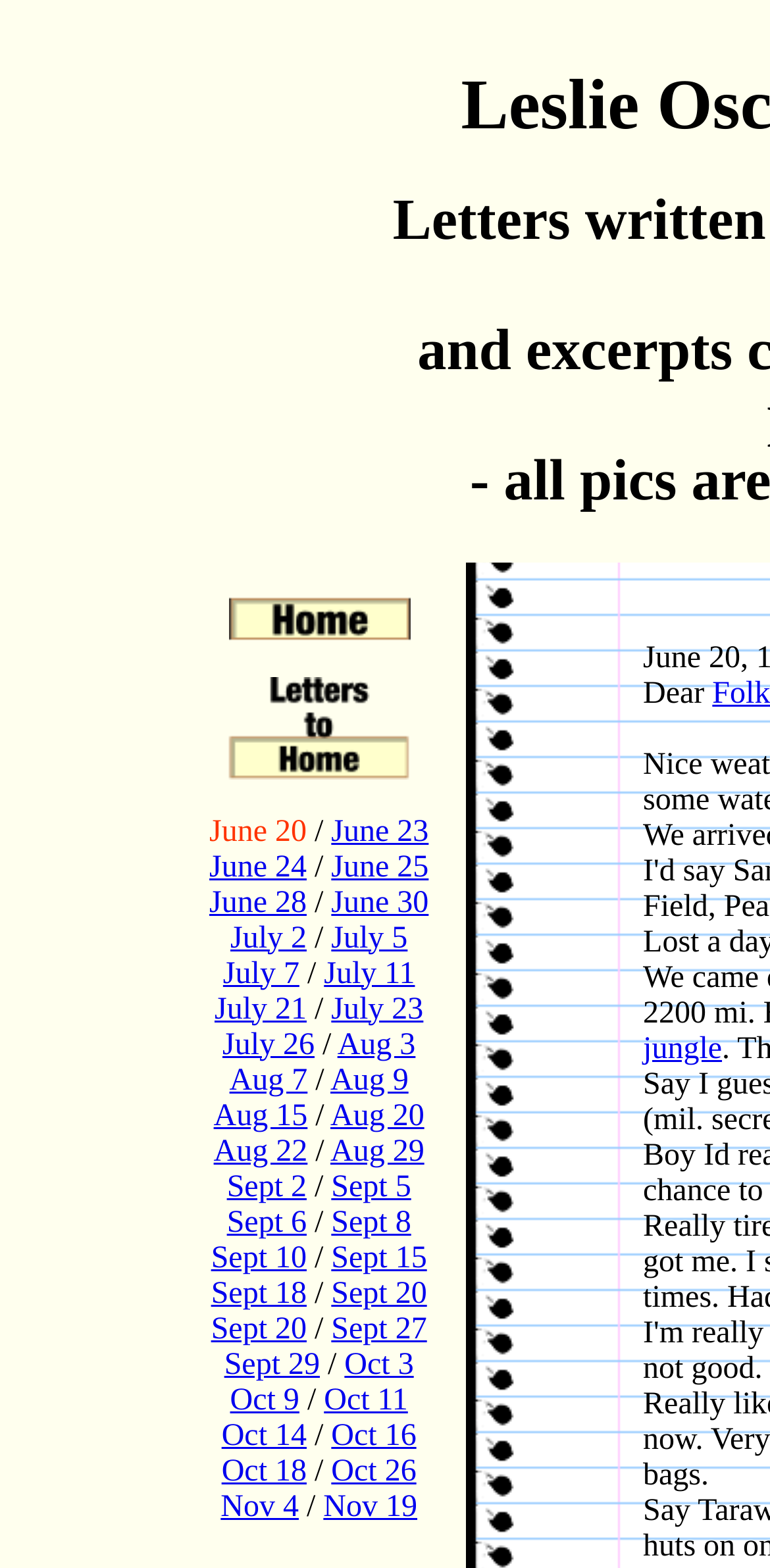Please predict the bounding box coordinates of the element's region where a click is necessary to complete the following instruction: "Click on June 23". The coordinates should be represented by four float numbers between 0 and 1, i.e., [left, top, right, bottom].

[0.43, 0.519, 0.557, 0.541]